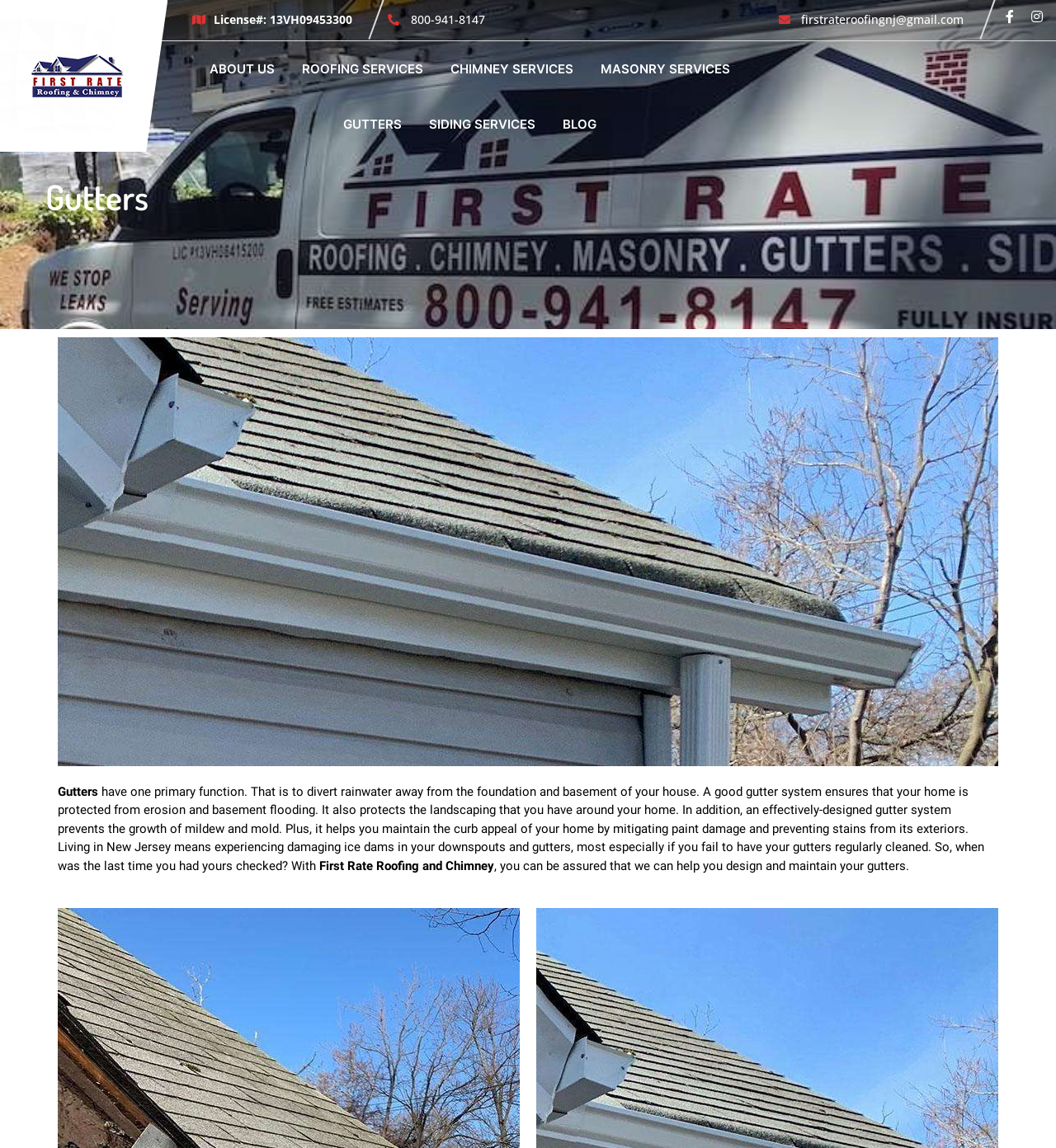Respond to the question below with a concise word or phrase:
What is the benefit of a good gutter system?

Protects home from erosion